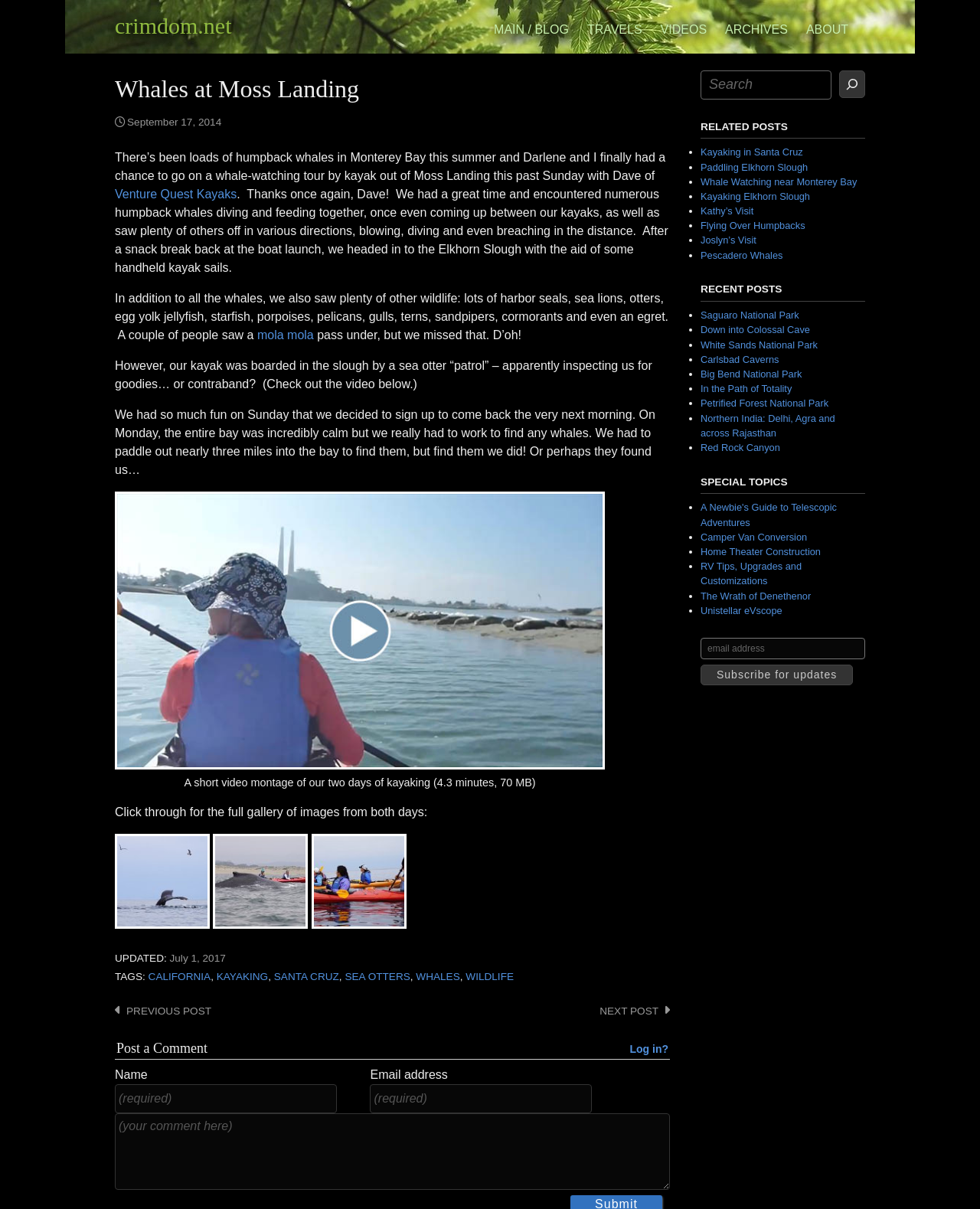What is the main topic of this webpage?
Using the image, give a concise answer in the form of a single word or short phrase.

Whales at Moss Landing